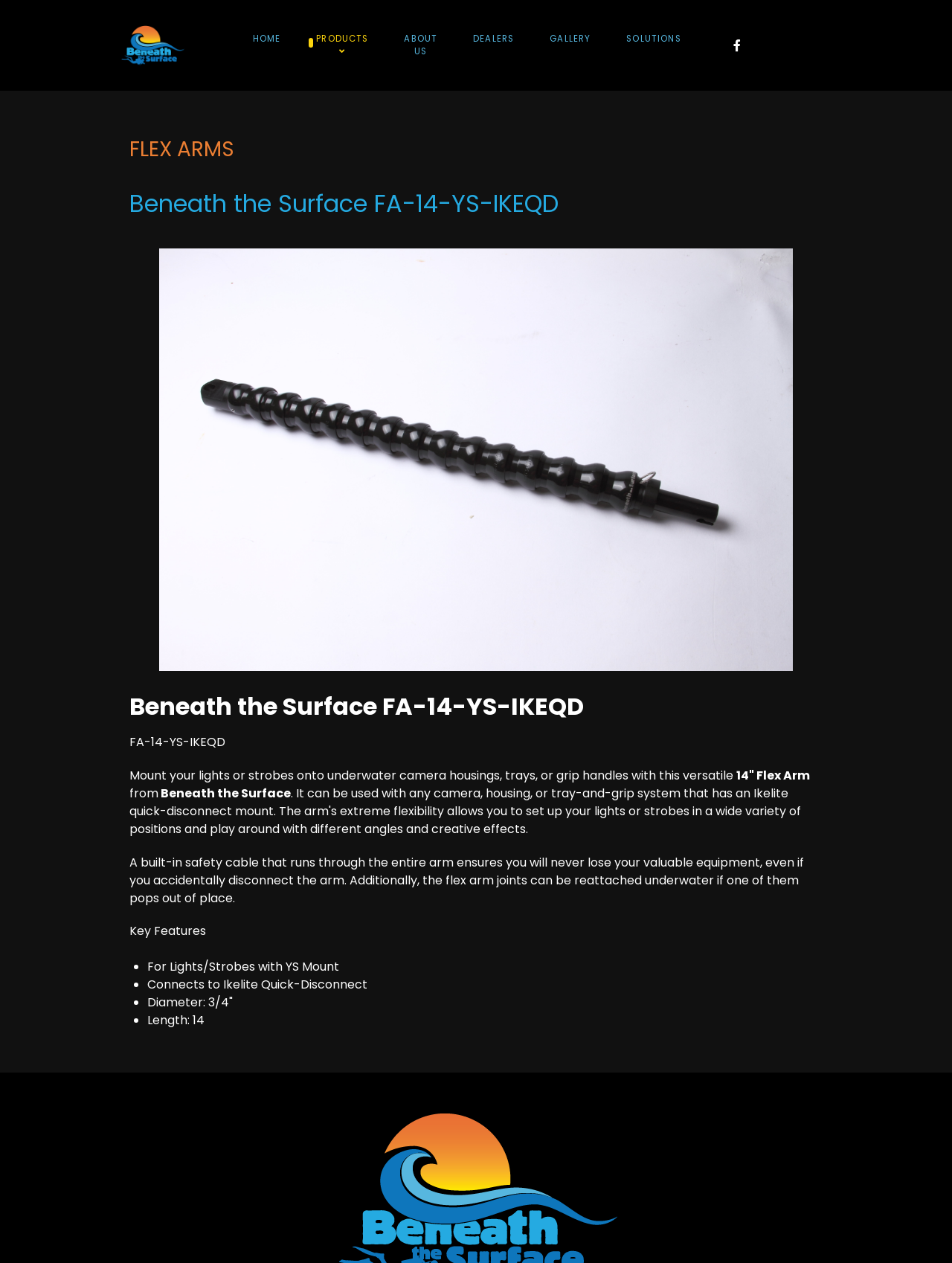What is the purpose of the safety cable?
Please use the visual content to give a single word or phrase answer.

To prevent loss of equipment